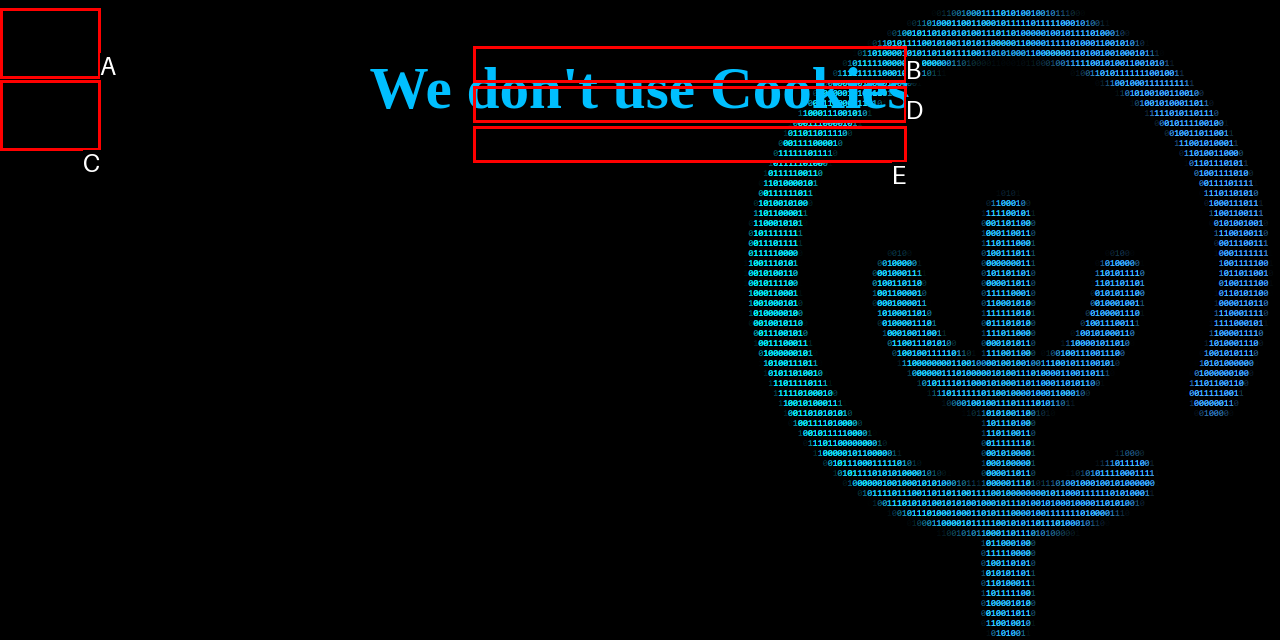Select the option that matches this description: BPB
Answer by giving the letter of the chosen option.

A